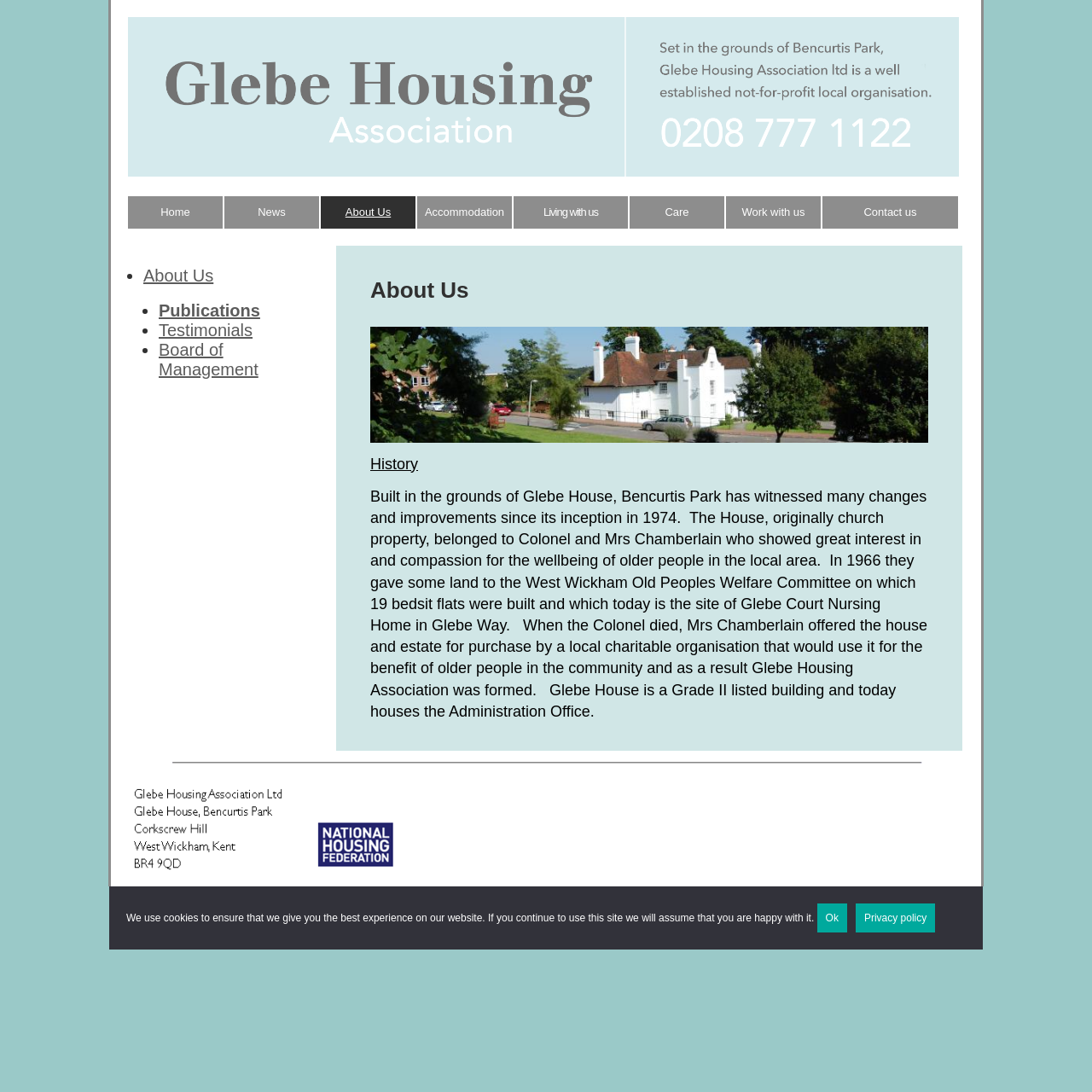What is the year when Glebe Court Nursing Home was built?
Please provide a full and detailed response to the question.

I found the answer by reading the text of the StaticText element that mentions the history of Glebe Housing Association, which states that Glebe Court Nursing Home was built in 1974.